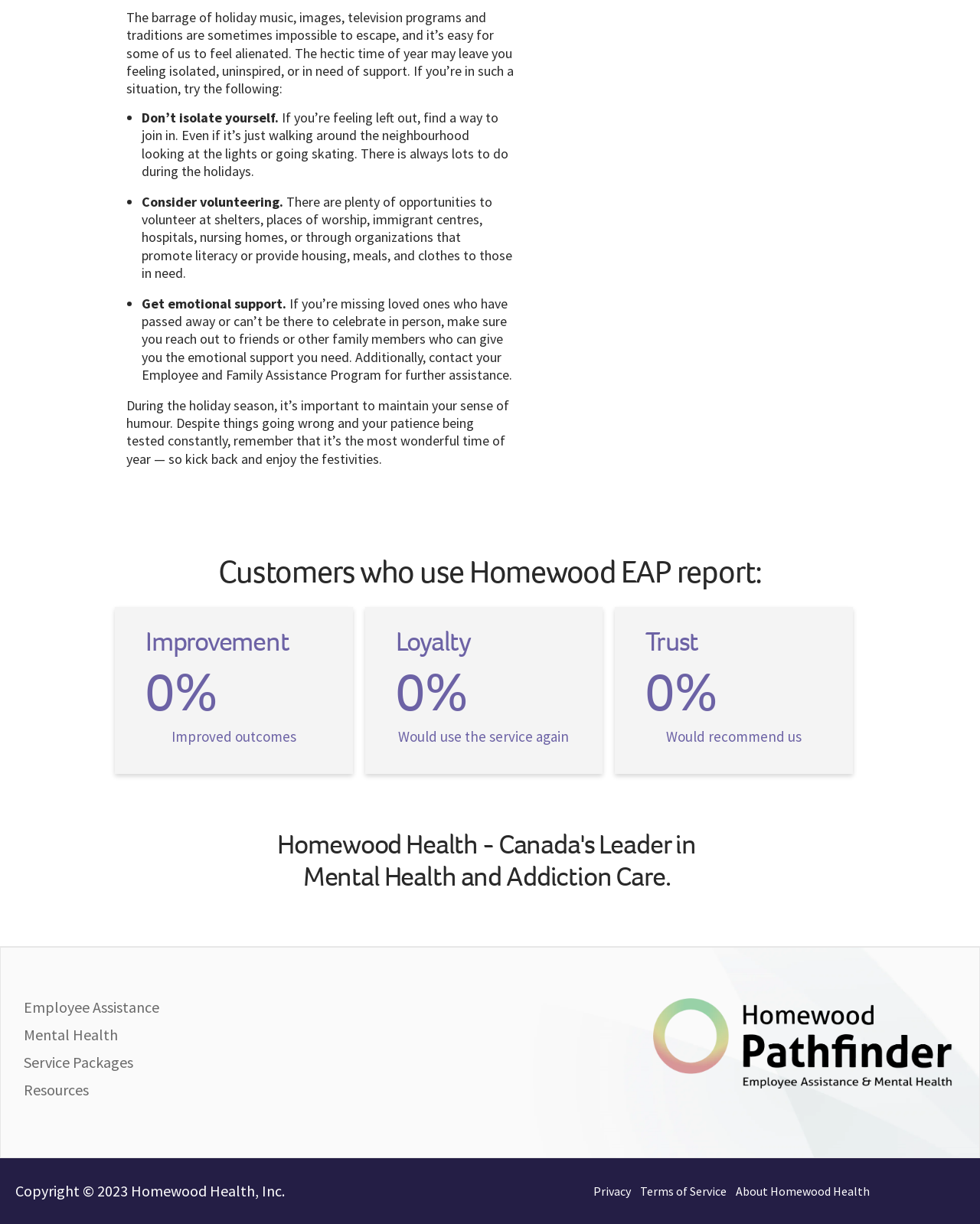Find and provide the bounding box coordinates for the UI element described here: "Employee Assistance". The coordinates should be given as four float numbers between 0 and 1: [left, top, right, bottom].

[0.009, 0.812, 0.326, 0.834]